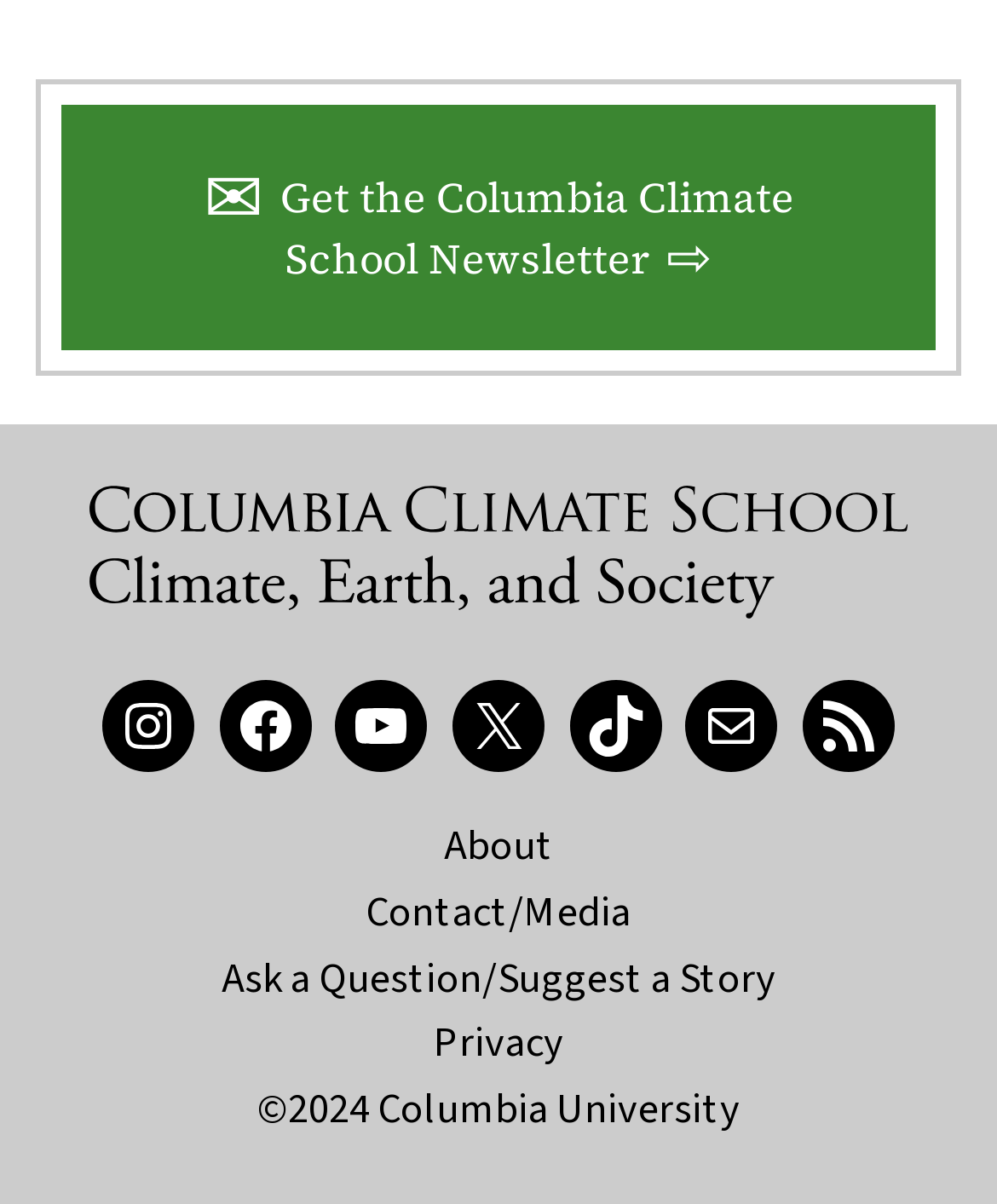Please identify the bounding box coordinates of the element's region that needs to be clicked to fulfill the following instruction: "Read the privacy policy". The bounding box coordinates should consist of four float numbers between 0 and 1, i.e., [left, top, right, bottom].

[0.435, 0.841, 0.565, 0.89]